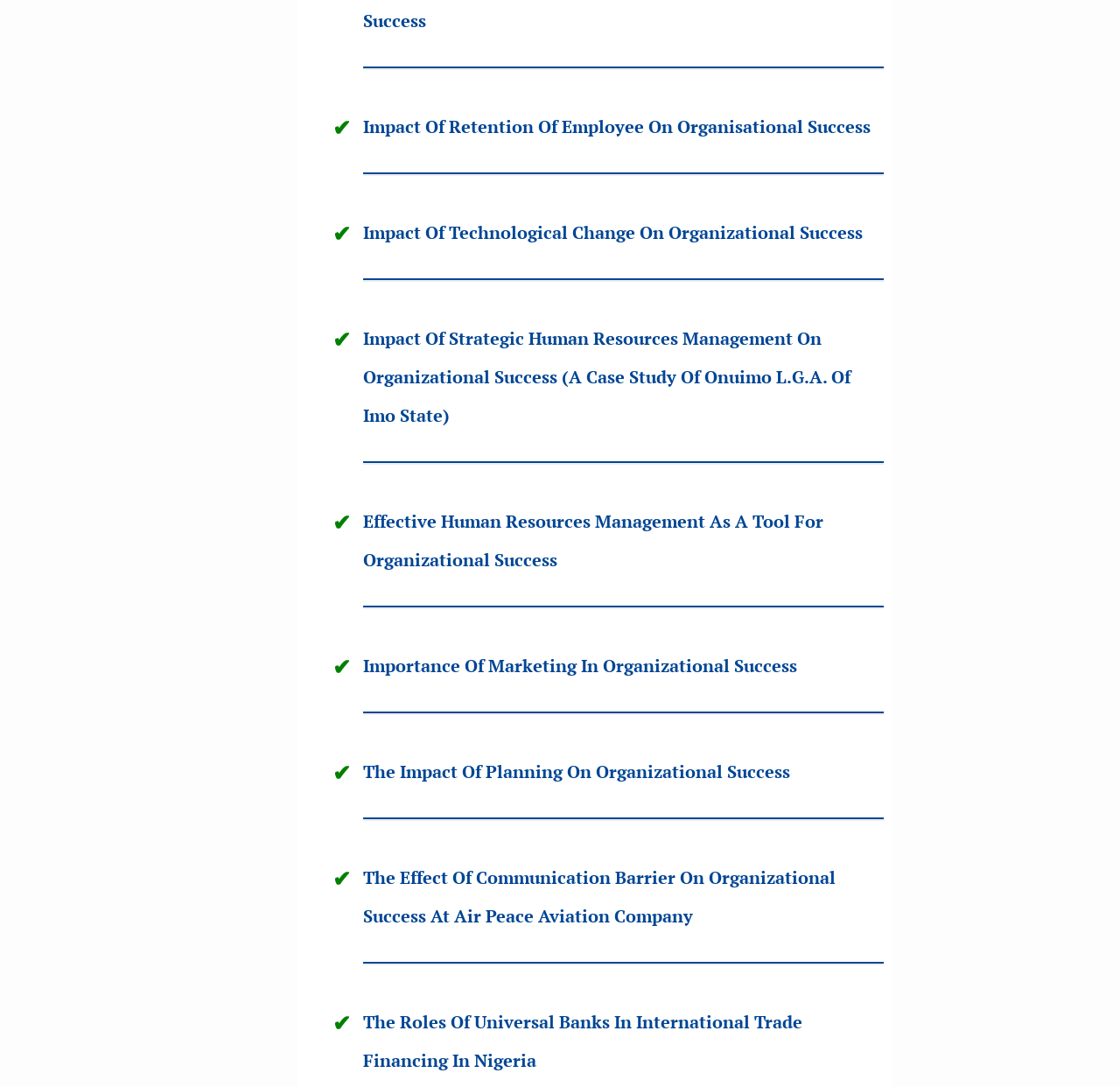Answer the question with a single word or phrase: 
How many links are on this webpage?

10